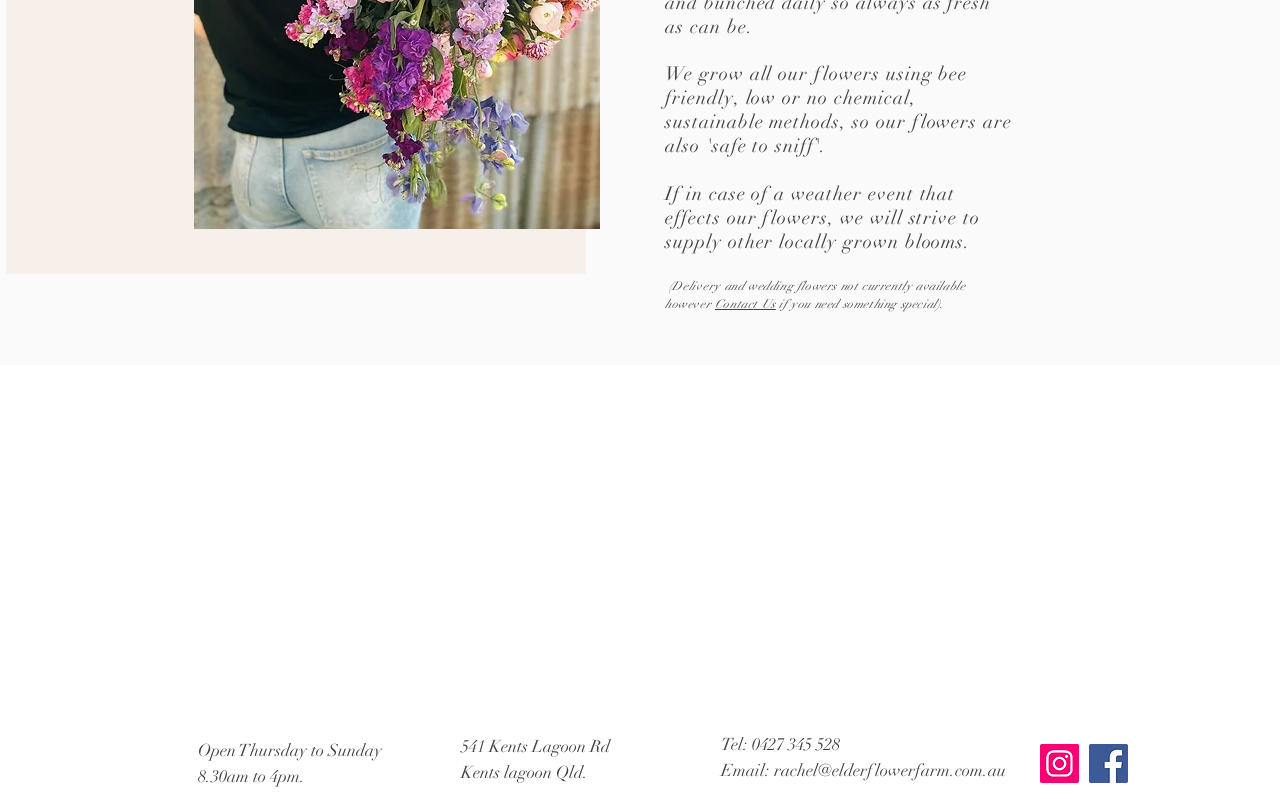Refer to the image and provide a thorough answer to this question:
What is the farm's phone number?

I found the phone number by looking at the contact information section at the bottom of the page, where it says 'Tel: 0427 345 528'.